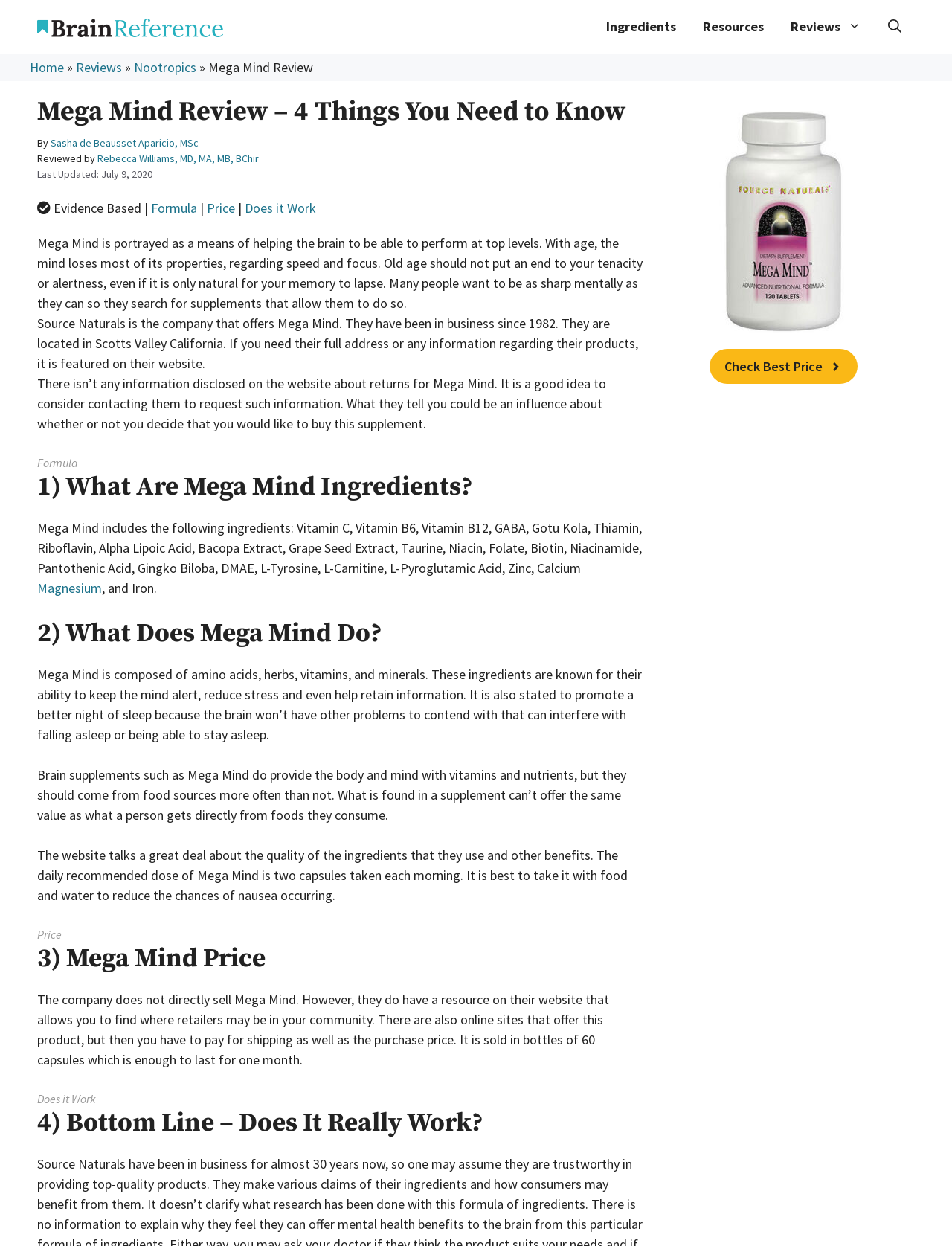Please mark the bounding box coordinates of the area that should be clicked to carry out the instruction: "Check the best price of Mega Mind".

[0.745, 0.28, 0.9, 0.308]